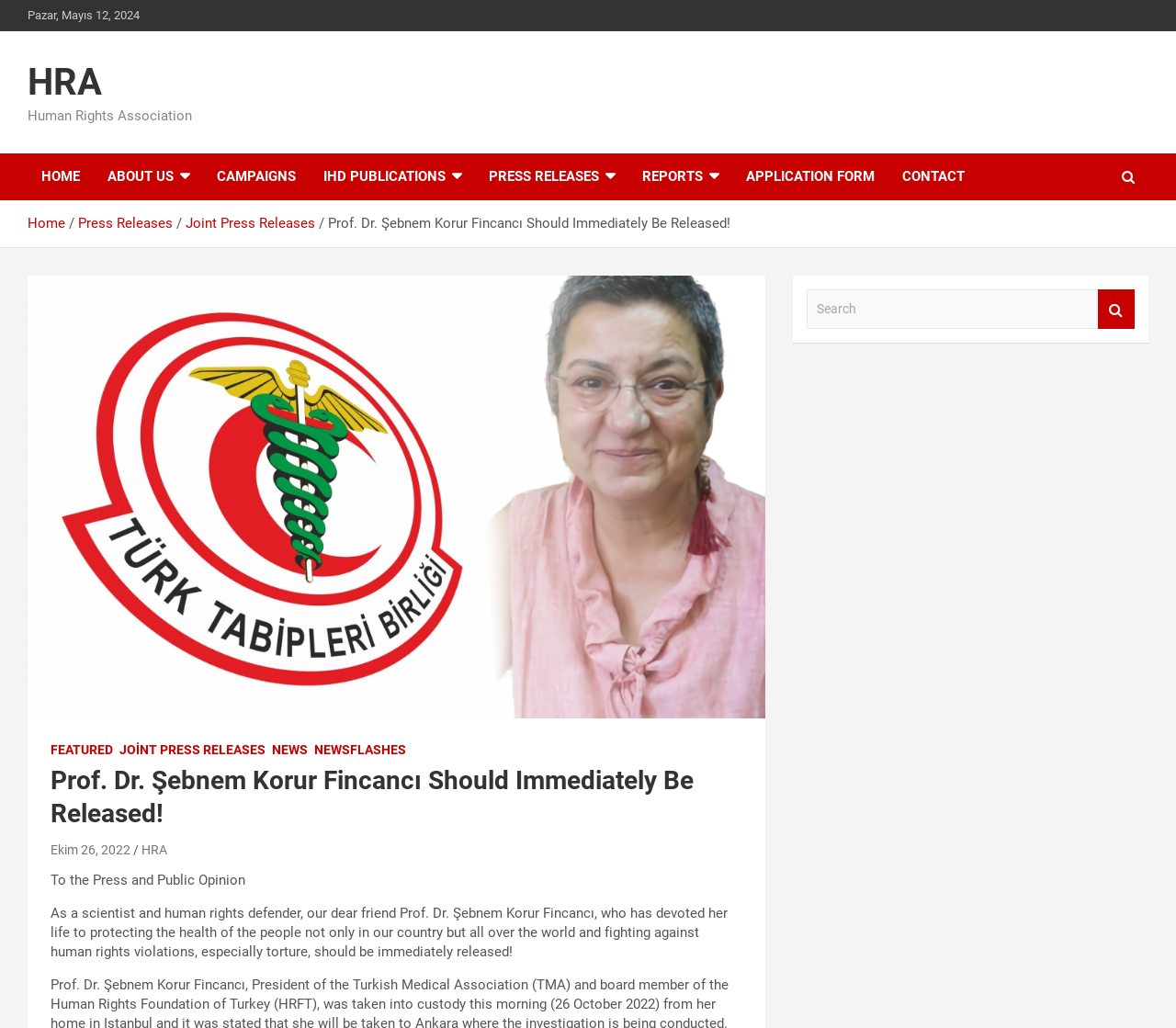Generate a comprehensive caption for the webpage you are viewing.

The webpage appears to be a news article or press release from the Human Rights Association (HRA). At the top, there is a navigation menu with links to different sections of the website, including "HOME", "ABOUT US", "CAMPAIGNS", and more. Below this menu, there is a breadcrumbs navigation section that shows the current page's location within the website's hierarchy.

The main content of the page is a news article with the title "Prof. Dr. Şebnem Korur Fincancı Should Immediately Be Released!" in a large font. The article is dated "Pazar, Mayıs 12, 2024" and has a figure or image below the title. The article's content is a statement calling for the immediate release of Prof. Dr. Şebnem Korur Fincancı, a scientist and human rights defender.

On the right side of the page, there is a search box with a search button. There are also several links to other sections of the website, including "FEATURED", "JOİNT PRESS RELEASES", "NEWS", and "NEWSFLASHES".

The page has a total of 7 links in the navigation menu, 5 links in the breadcrumbs section, and 4 links on the right side of the page. There are also 2 static text elements, 1 figure, 1 search box, and 1 button on the page.